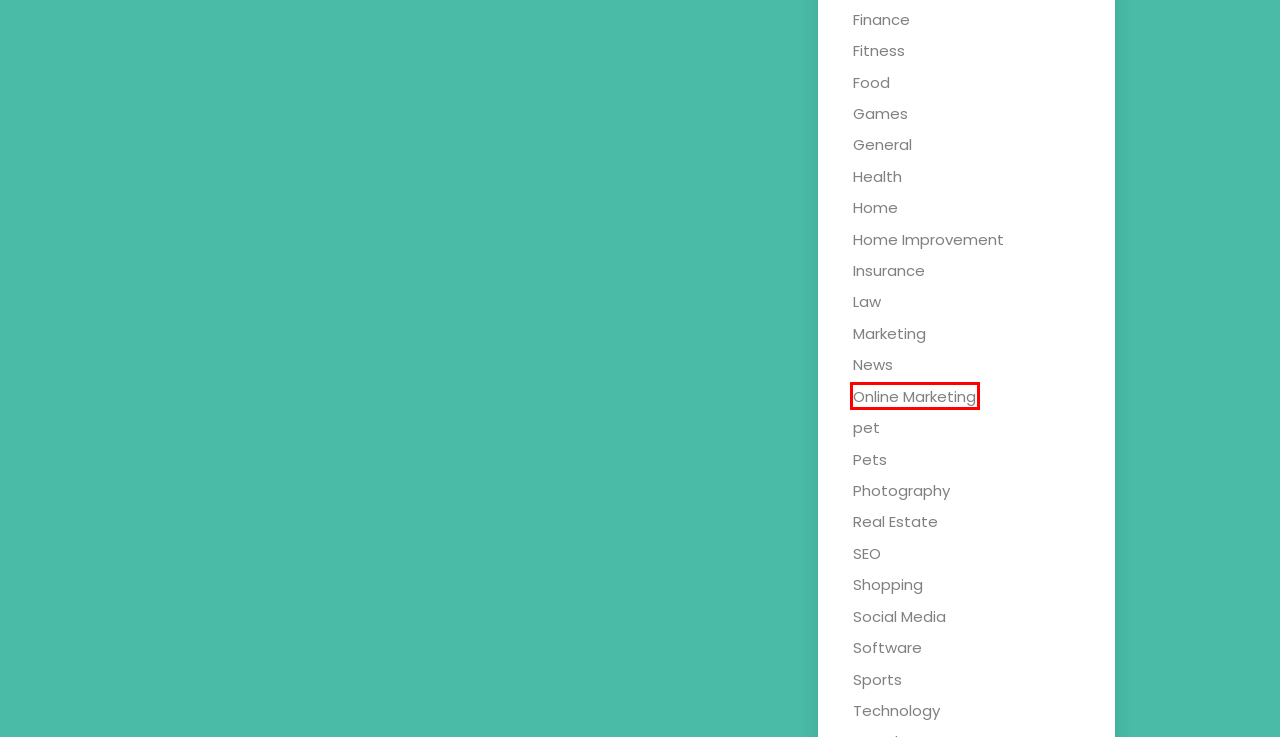You have a screenshot of a webpage with a red rectangle bounding box around a UI element. Choose the best description that matches the new page after clicking the element within the bounding box. The candidate descriptions are:
A. General – Ratio Interpretation
B. Technology – Ratio Interpretation
C. Online Marketing – Ratio Interpretation
D. Software – Ratio Interpretation
E. Games – Ratio Interpretation
F. Food – Ratio Interpretation
G. Insurance – Ratio Interpretation
H. Social Media – Ratio Interpretation

C